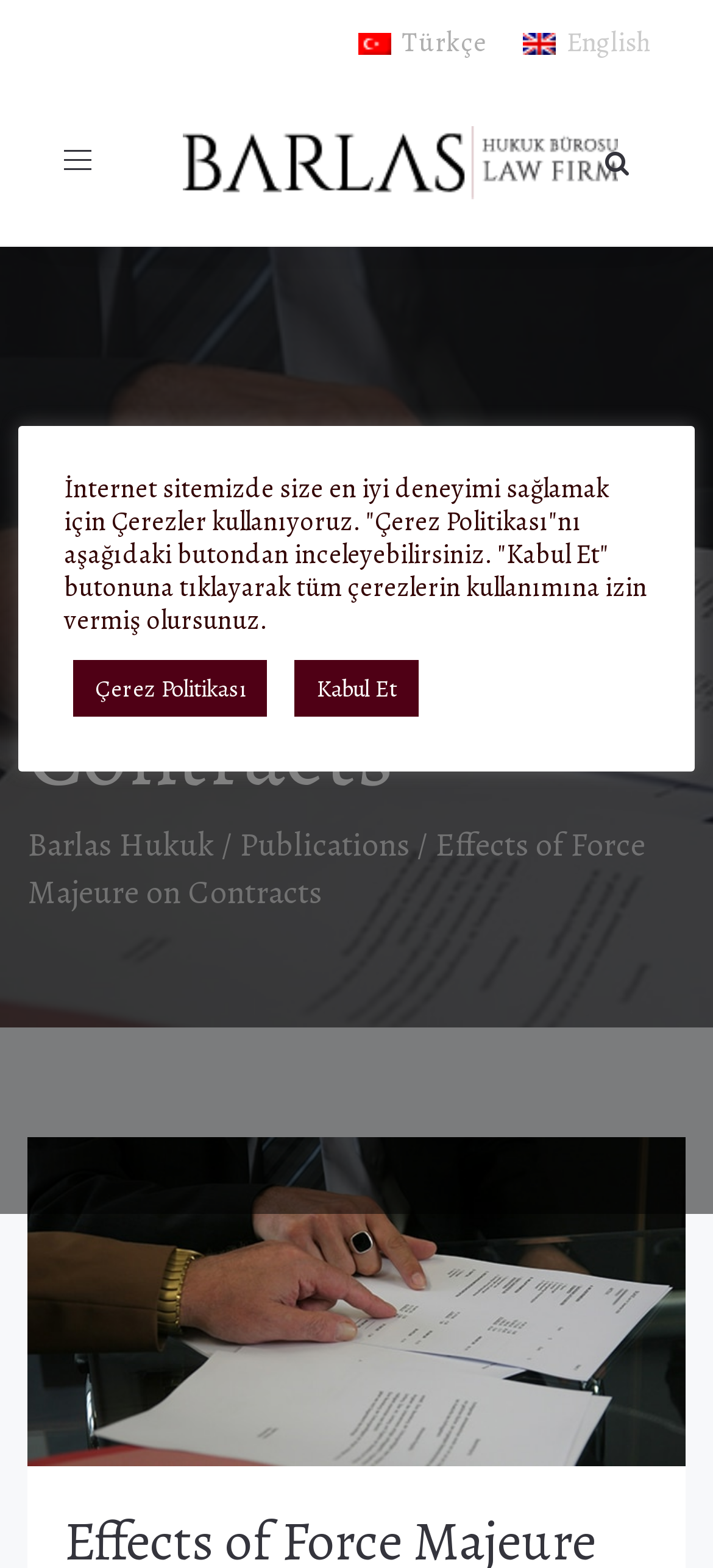What is the purpose of the button 'Toggle navigation'?
Look at the image and answer the question with a single word or phrase.

To toggle navigation